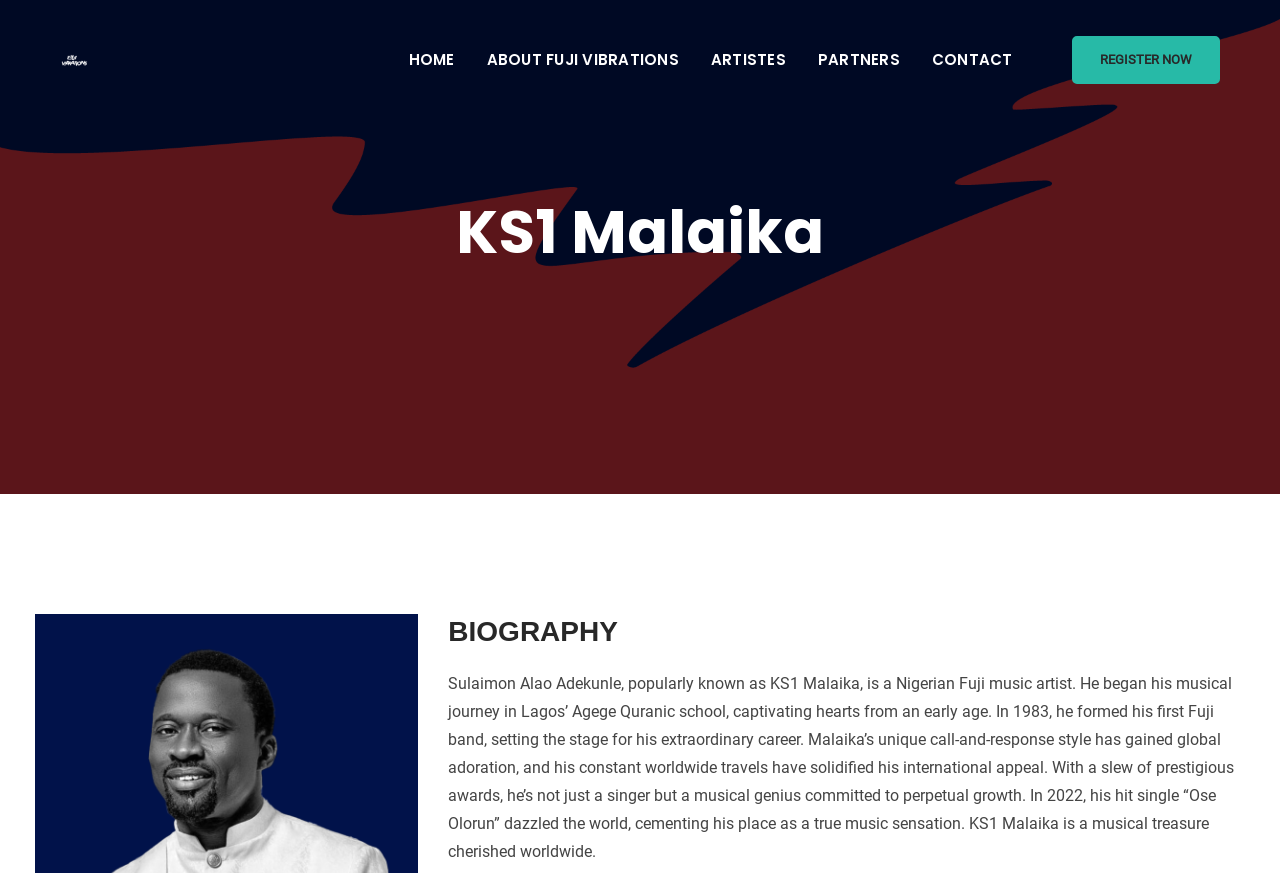Provide your answer in a single word or phrase: 
Where did KS1 Malaika begin his musical journey?

Lagos' Agege Quranic school